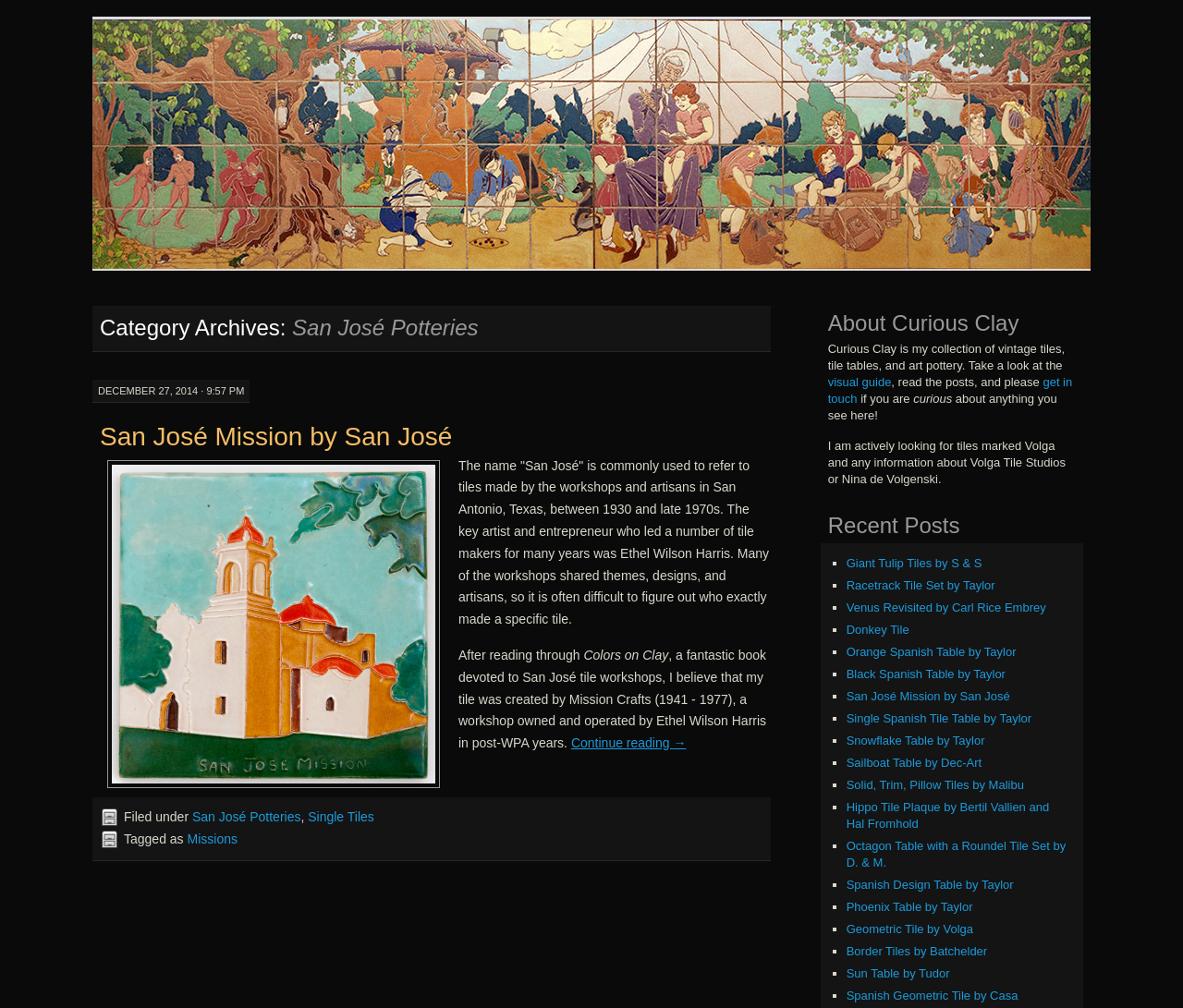Locate the UI element that matches the description Border Tiles by Batchelder in the webpage screenshot. Return the bounding box coordinates in the format (top-left x, top-left y, bottom-right x, bottom-right y), with values ranging from 0 to 1.

[0.715, 0.937, 0.835, 0.95]